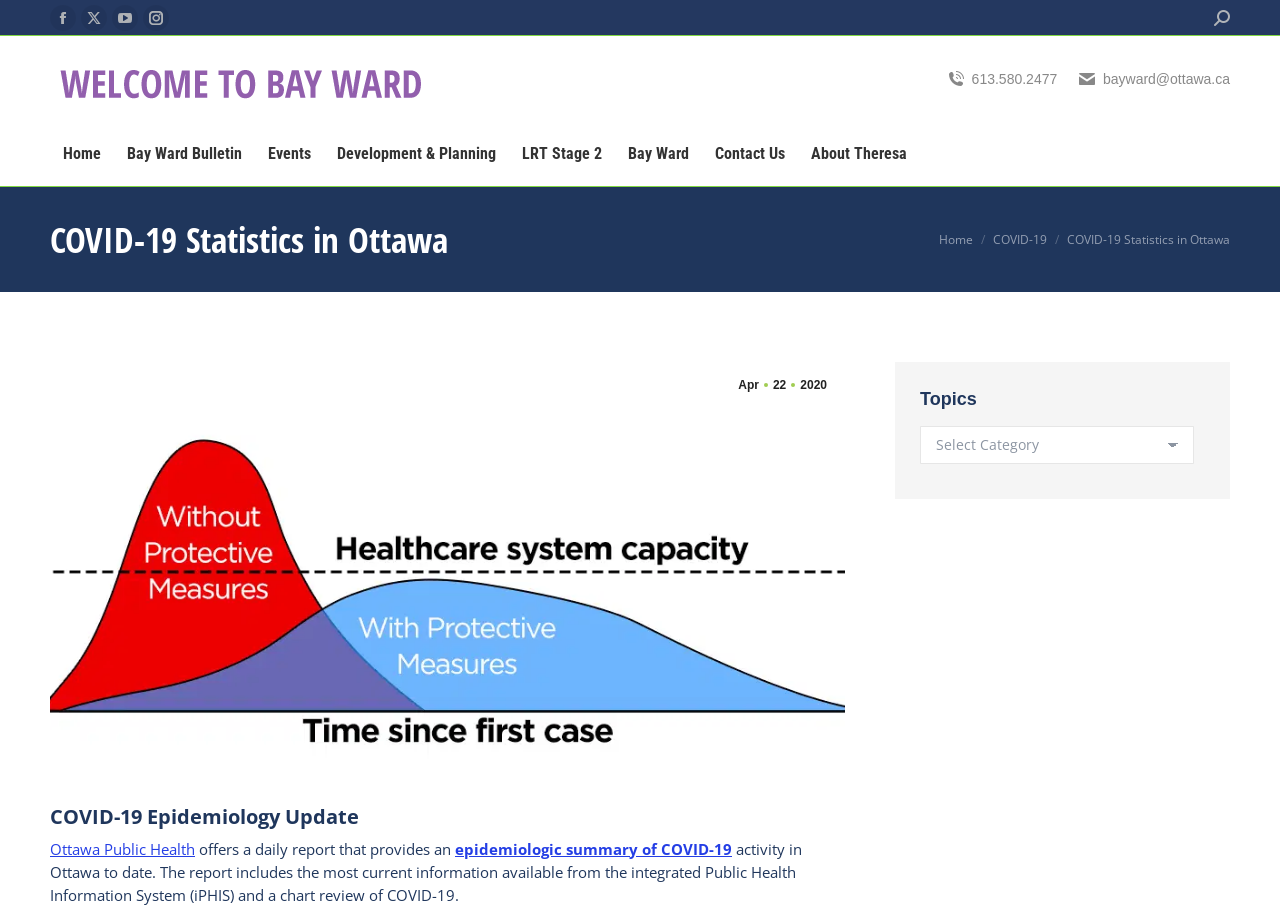Generate the main heading text from the webpage.

COVID-19 Statistics in Ottawa